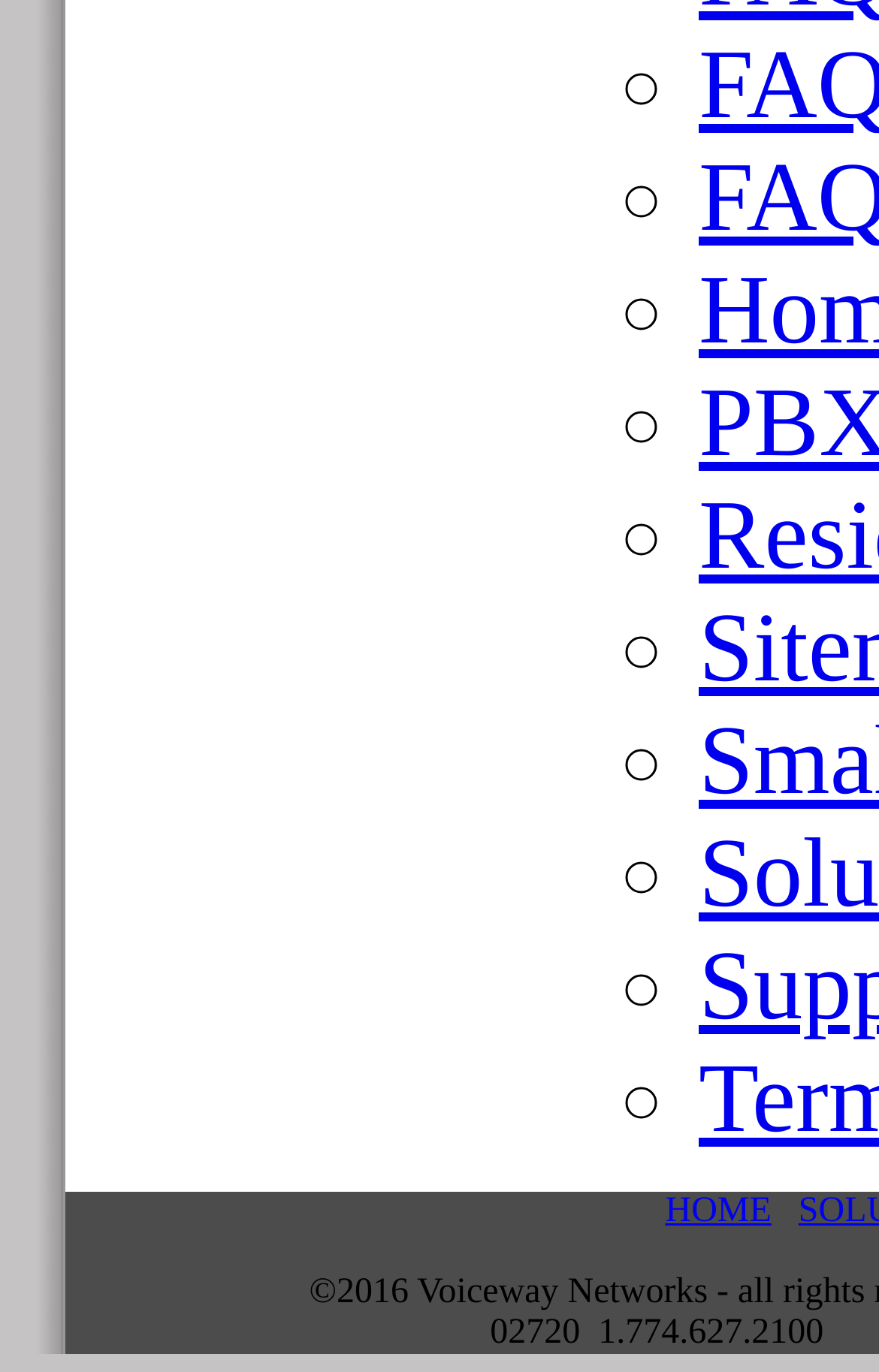Provide a one-word or one-phrase answer to the question:
What is the horizontal position of the list markers?

Right